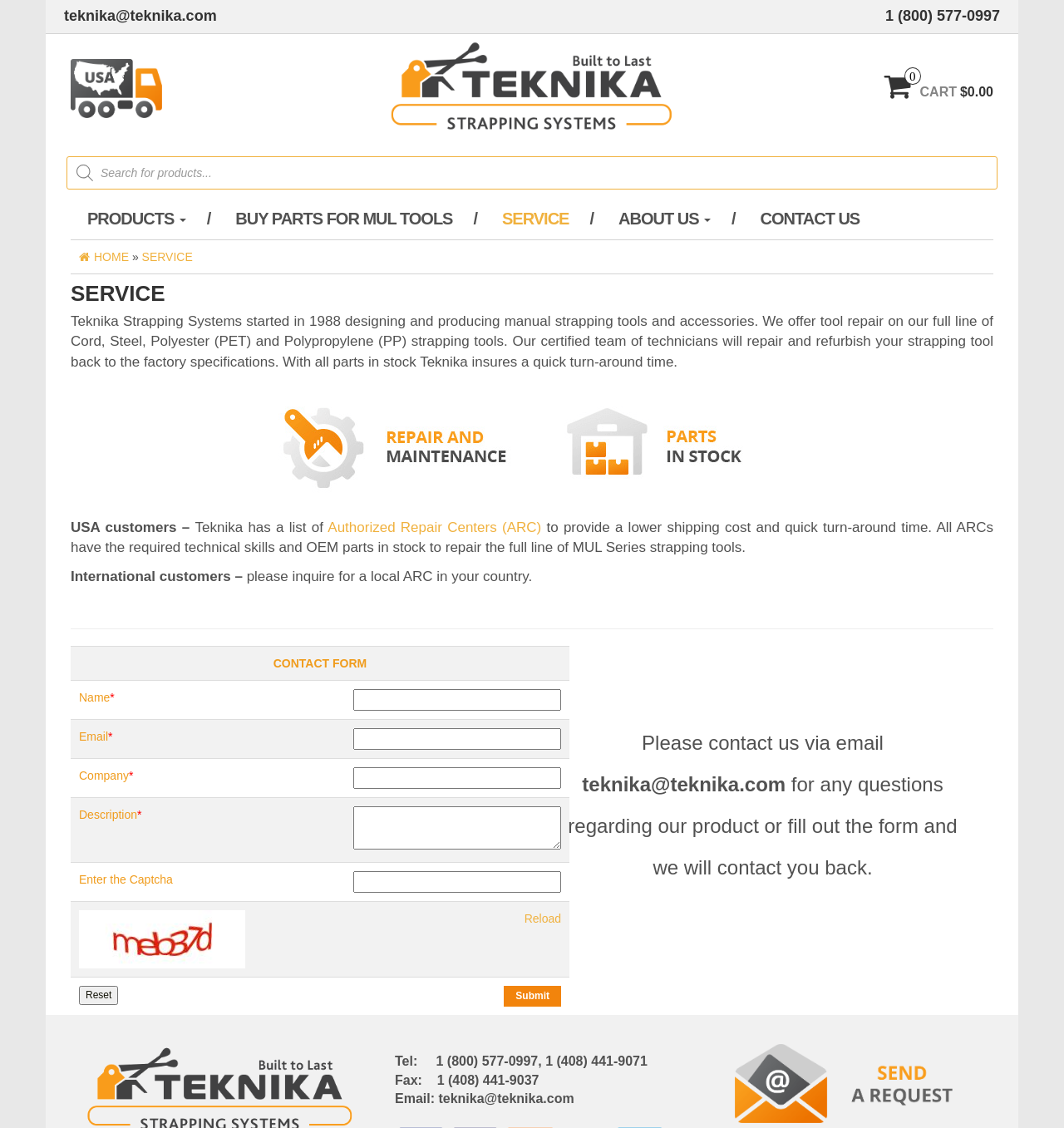What type of tools does Teknika Strapping Systems repair?
Please utilize the information in the image to give a detailed response to the question.

I inferred this by reading the text on the webpage, which mentions 'tool repair on our full line of Cord, Steel, Polyester (PET) and Polypropylene (PP) strapping tools'. This indicates that Teknika Strapping Systems repairs strapping tools.